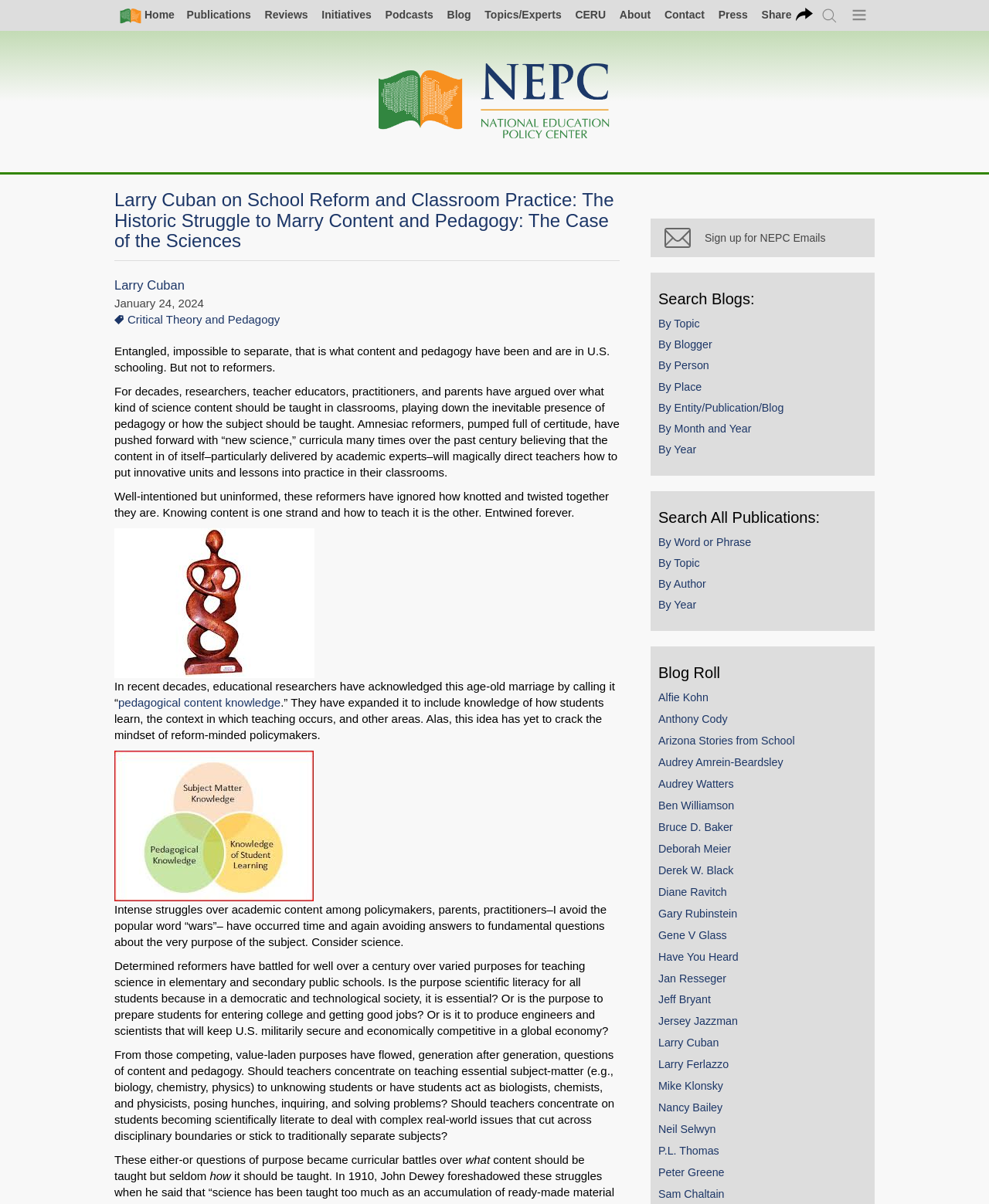Please mark the clickable region by giving the bounding box coordinates needed to complete this instruction: "Click on the 'Larry Cuban' link".

[0.116, 0.231, 0.187, 0.243]